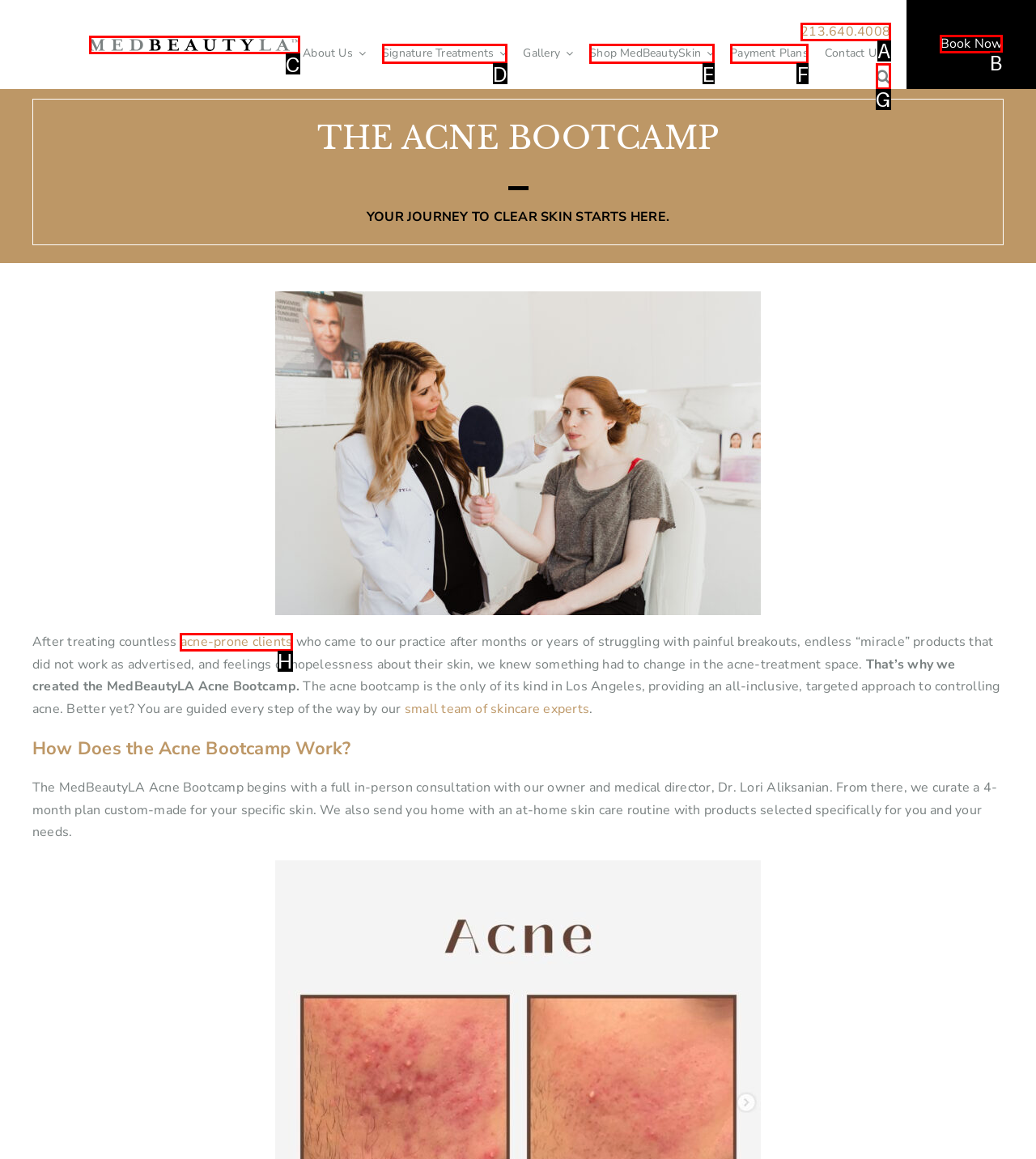From the available choices, determine which HTML element fits this description: aria-label="logo" Respond with the correct letter.

C